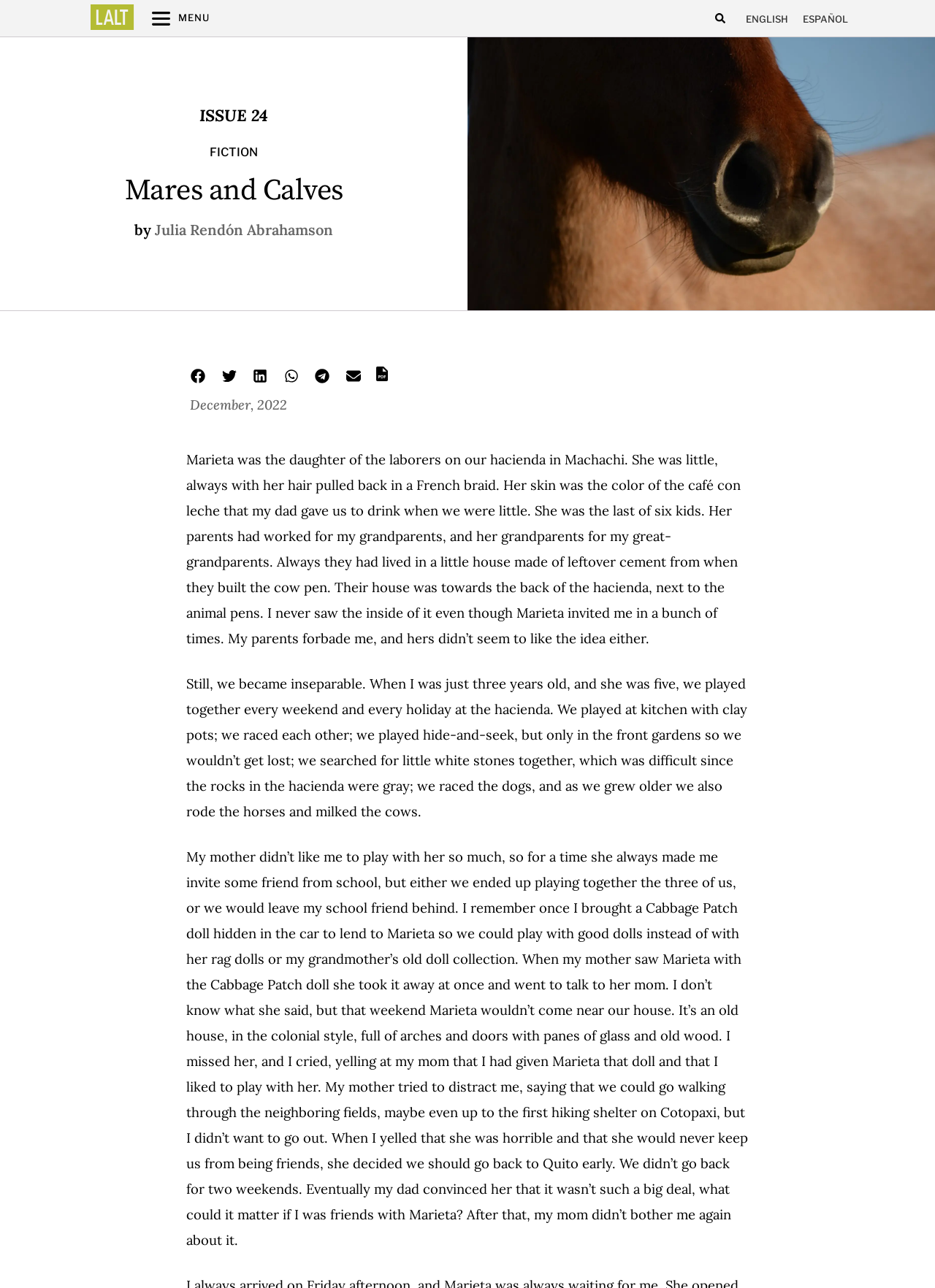Kindly provide the bounding box coordinates of the section you need to click on to fulfill the given instruction: "Search for something".

[0.756, 0.004, 0.784, 0.024]